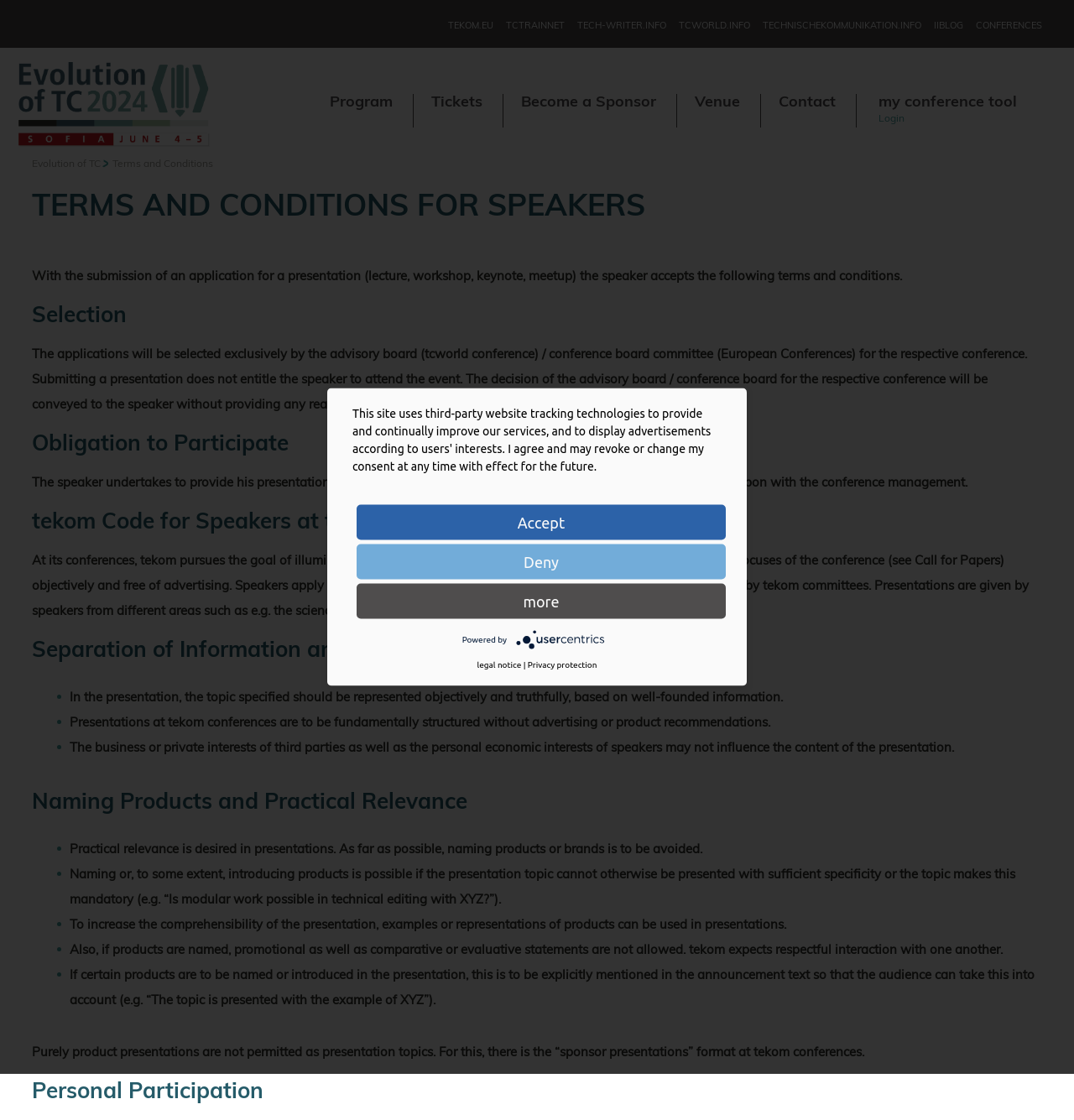Locate the bounding box coordinates of the element to click to perform the following action: 'Click All'. The coordinates should be given as four float values between 0 and 1, in the form of [left, top, right, bottom].

None